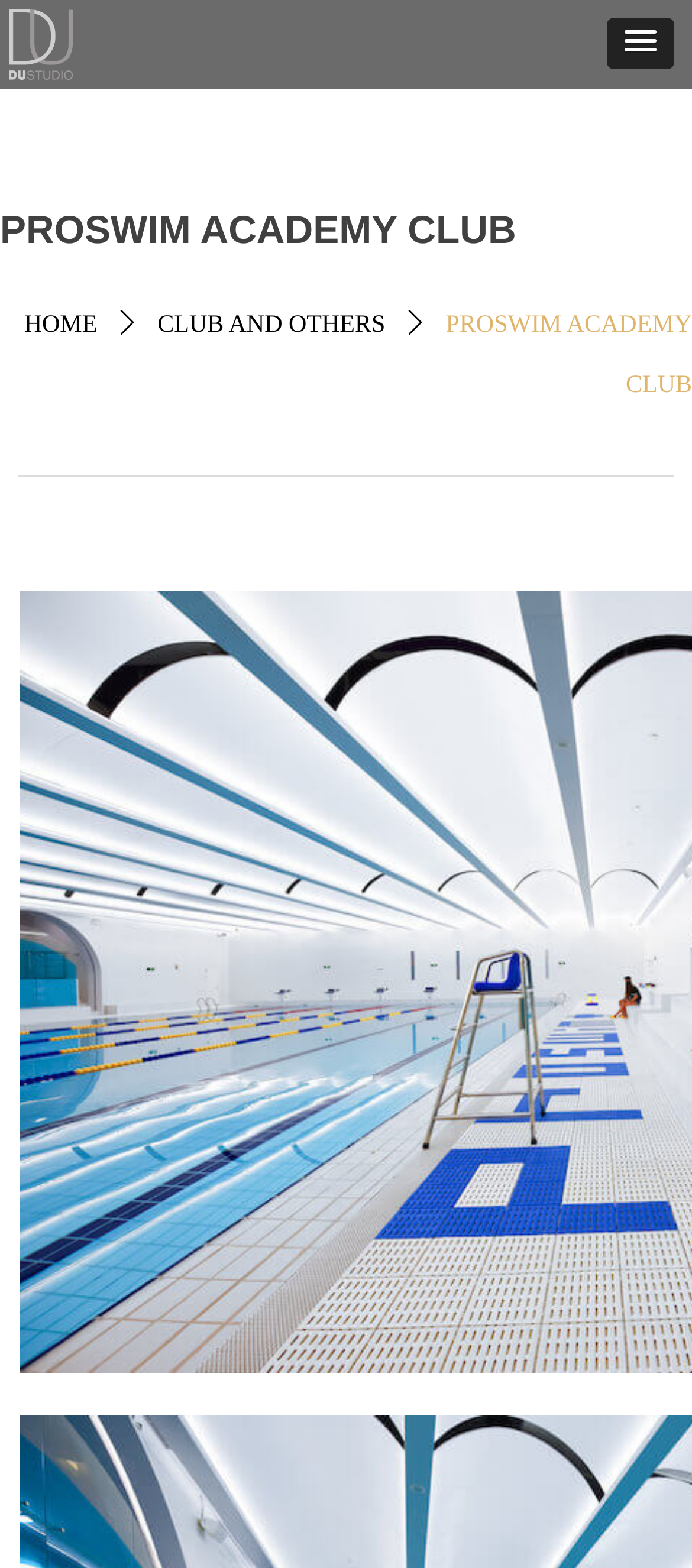What is the first menu item?
Please use the visual content to give a single word or phrase answer.

HOME